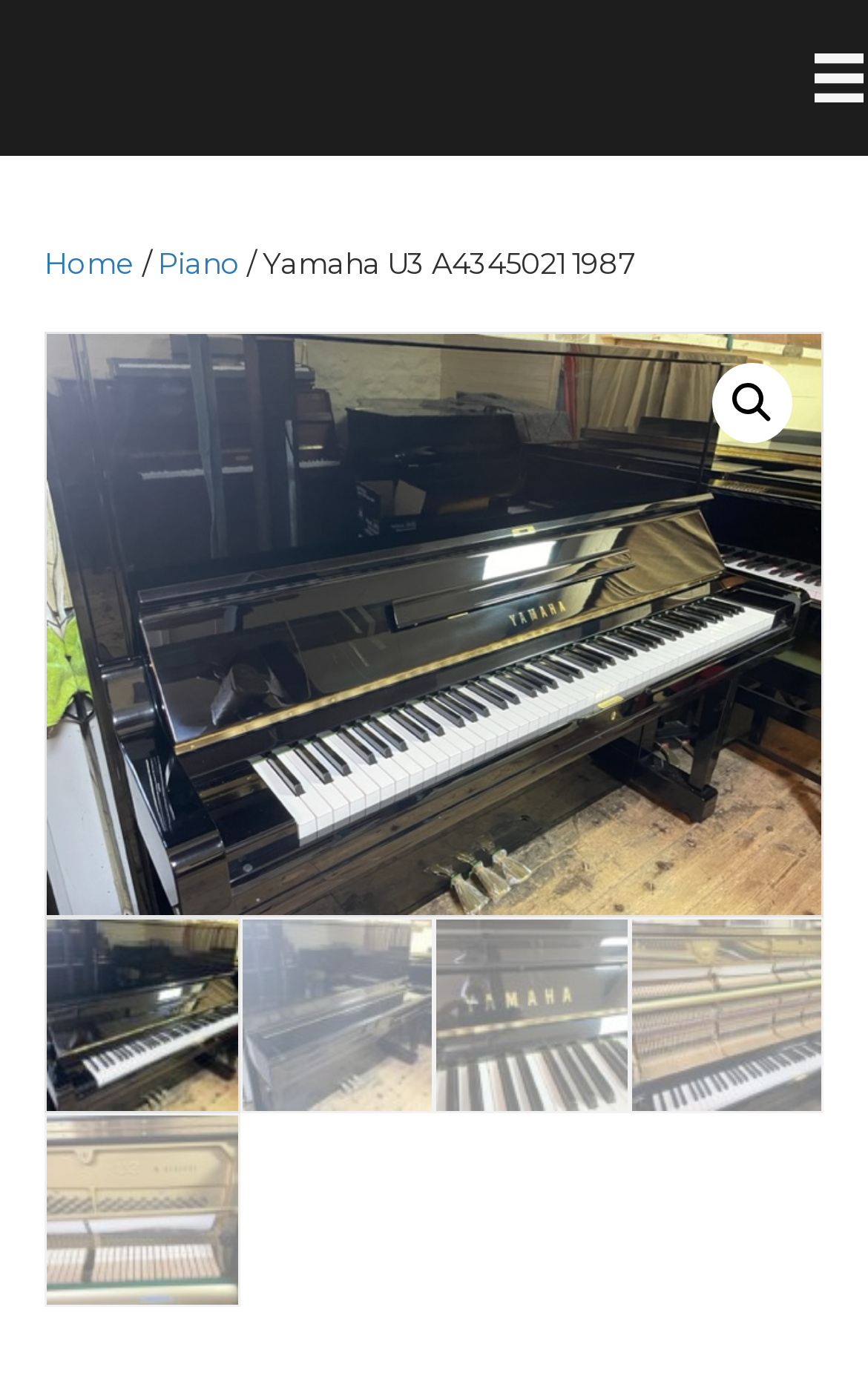Is there a search function on the webpage?
Using the visual information, answer the question in a single word or phrase.

Yes